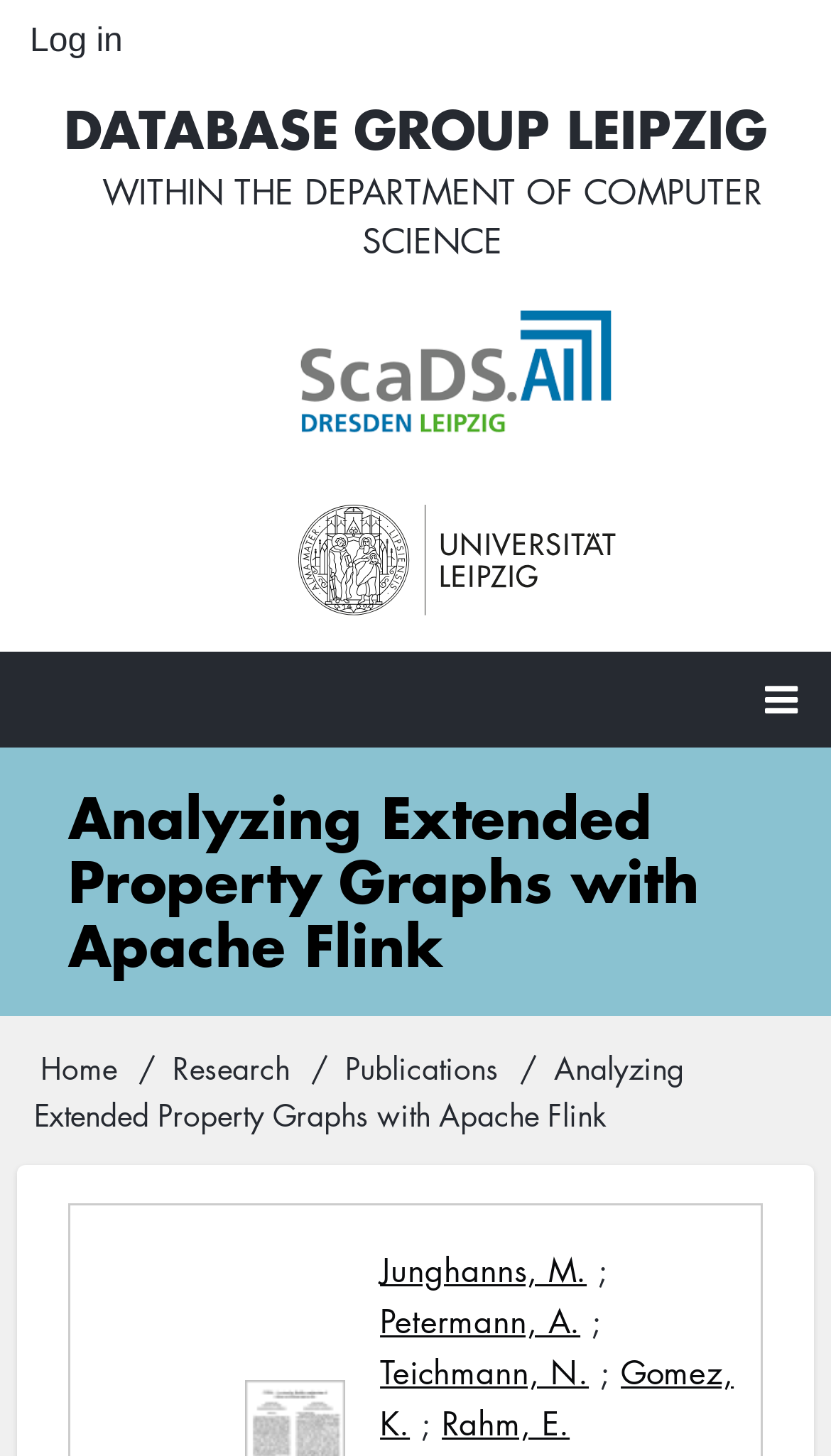Bounding box coordinates are specified in the format (top-left x, top-left y, bottom-right x, bottom-right y). All values are floating point numbers bounded between 0 and 1. Please provide the bounding box coordinate of the region this sentence describes: Publications

[0.415, 0.718, 0.6, 0.747]